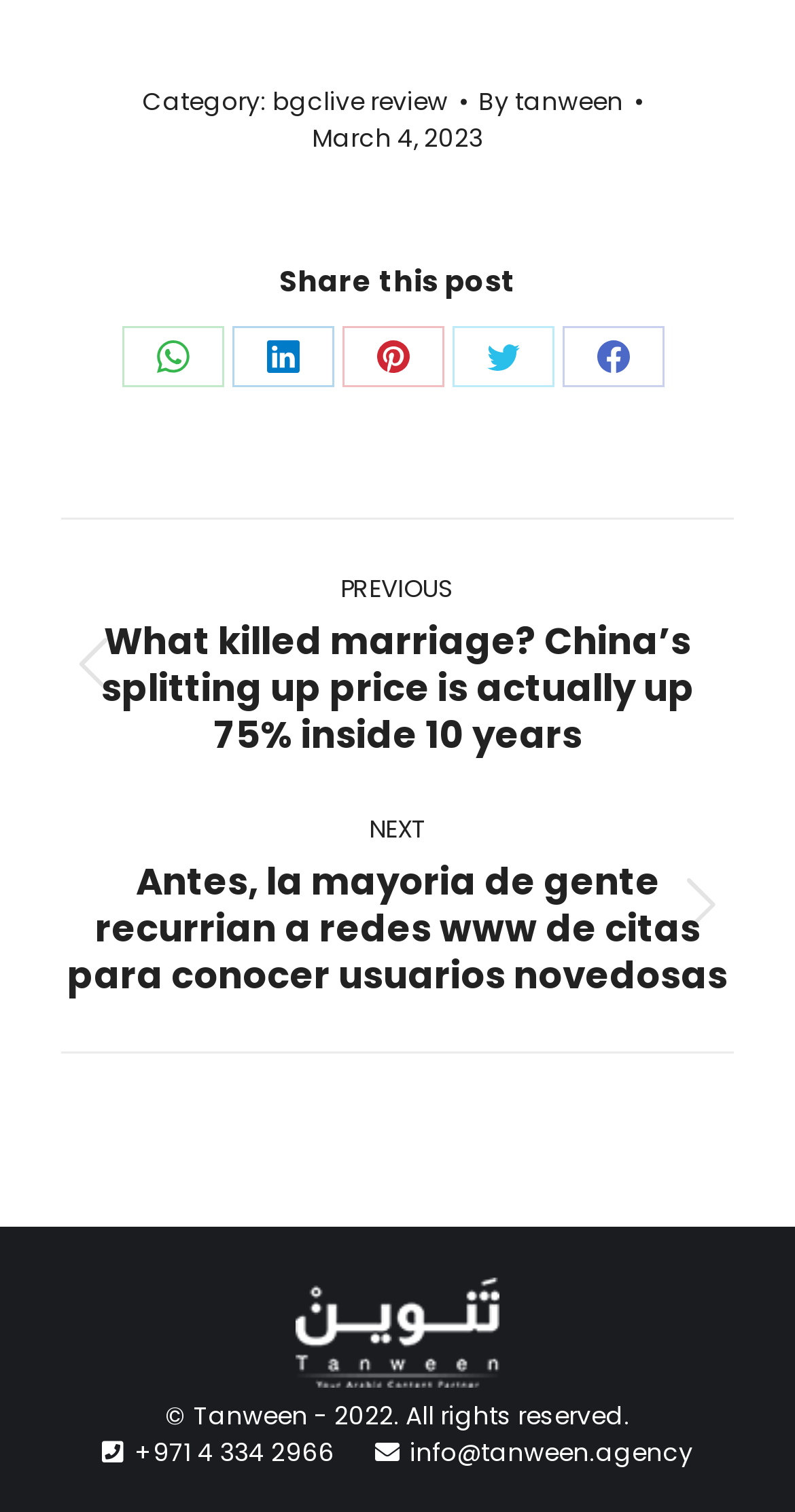Please determine the bounding box coordinates of the element to click in order to execute the following instruction: "Send an email to info@tanween.agency". The coordinates should be four float numbers between 0 and 1, specified as [left, top, right, bottom].

[0.515, 0.949, 0.872, 0.972]